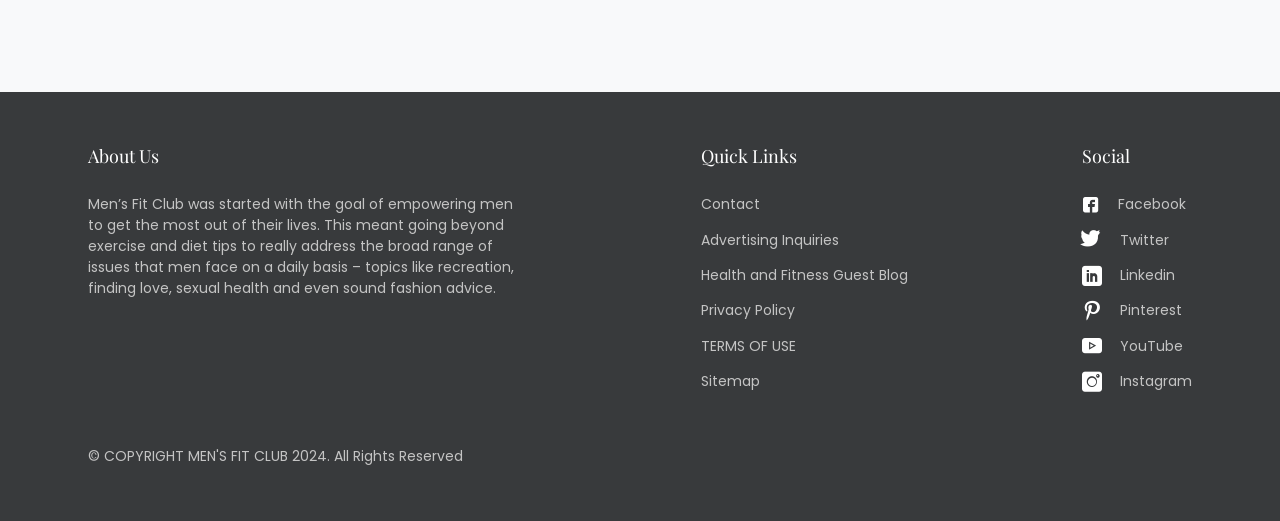What is the position of the 'Social' heading relative to the 'About Us' heading?
Please respond to the question with a detailed and informative answer.

According to the bounding box coordinates, the 'Social' heading has a left coordinate of 0.845, which is greater than the left coordinate of the 'About Us' heading (0.069), indicating that the 'Social' heading is positioned to the right of the 'About Us' heading.